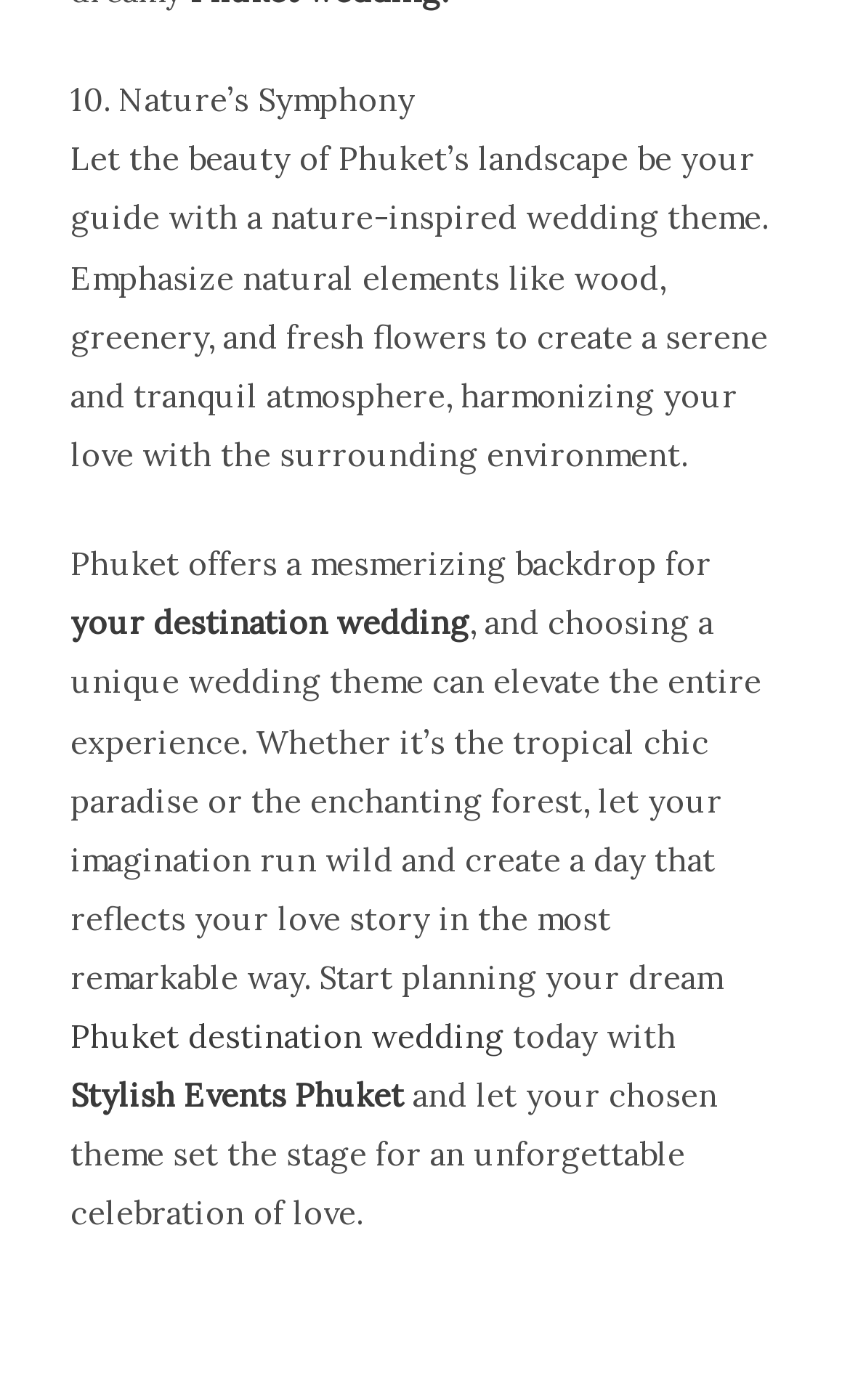Locate the UI element described by Stylish Events Phuket in the provided webpage screenshot. Return the bounding box coordinates in the format (top-left x, top-left y, bottom-right x, bottom-right y), ensuring all values are between 0 and 1.

[0.083, 0.767, 0.476, 0.797]